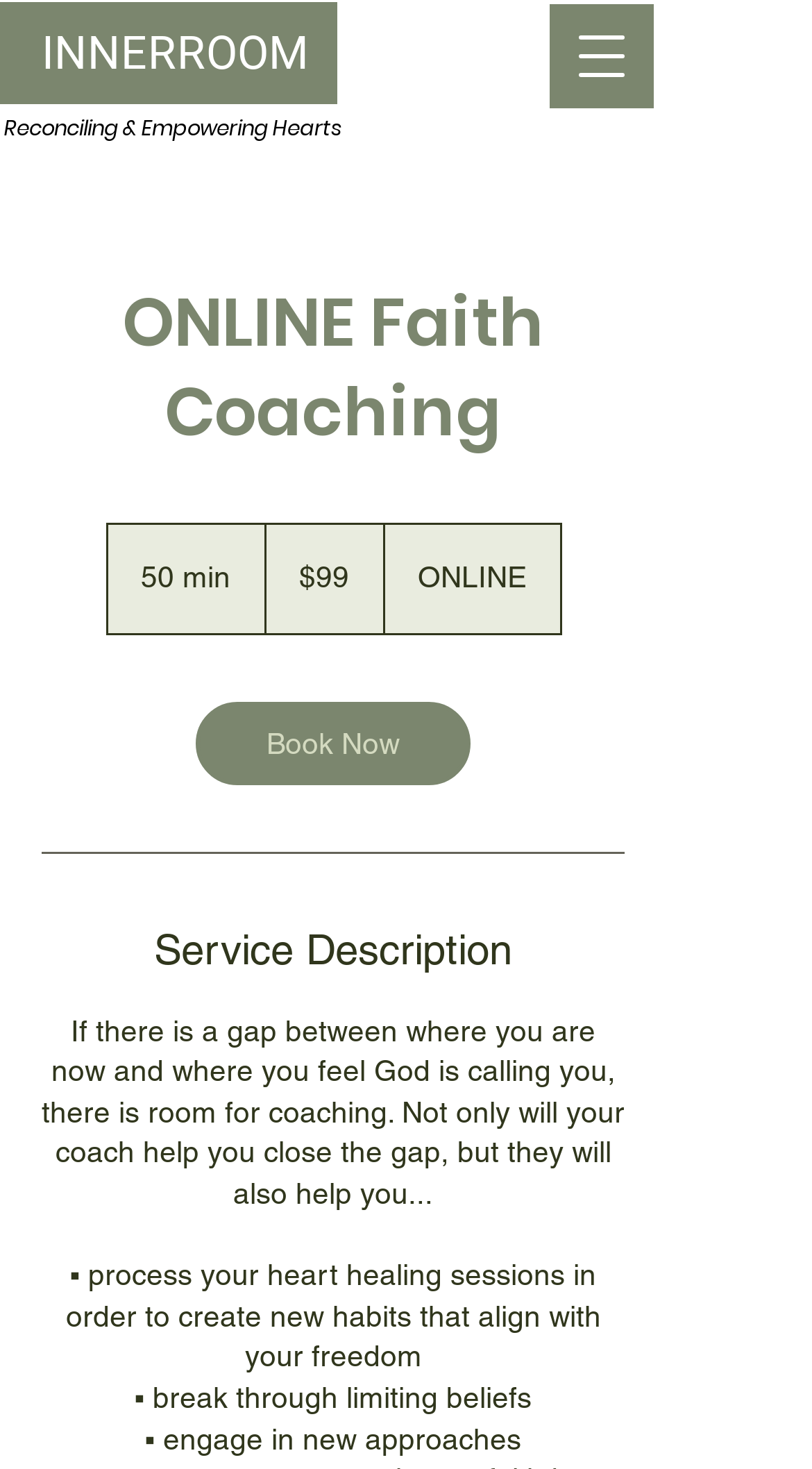What is the cost of a coaching session?
Could you please answer the question thoroughly and with as much detail as possible?

The cost of a coaching session can be found below the heading 'ONLINE Faith Coaching', where it says '99 US dollars'. This indicates that the cost of a coaching session is 99 US dollars.